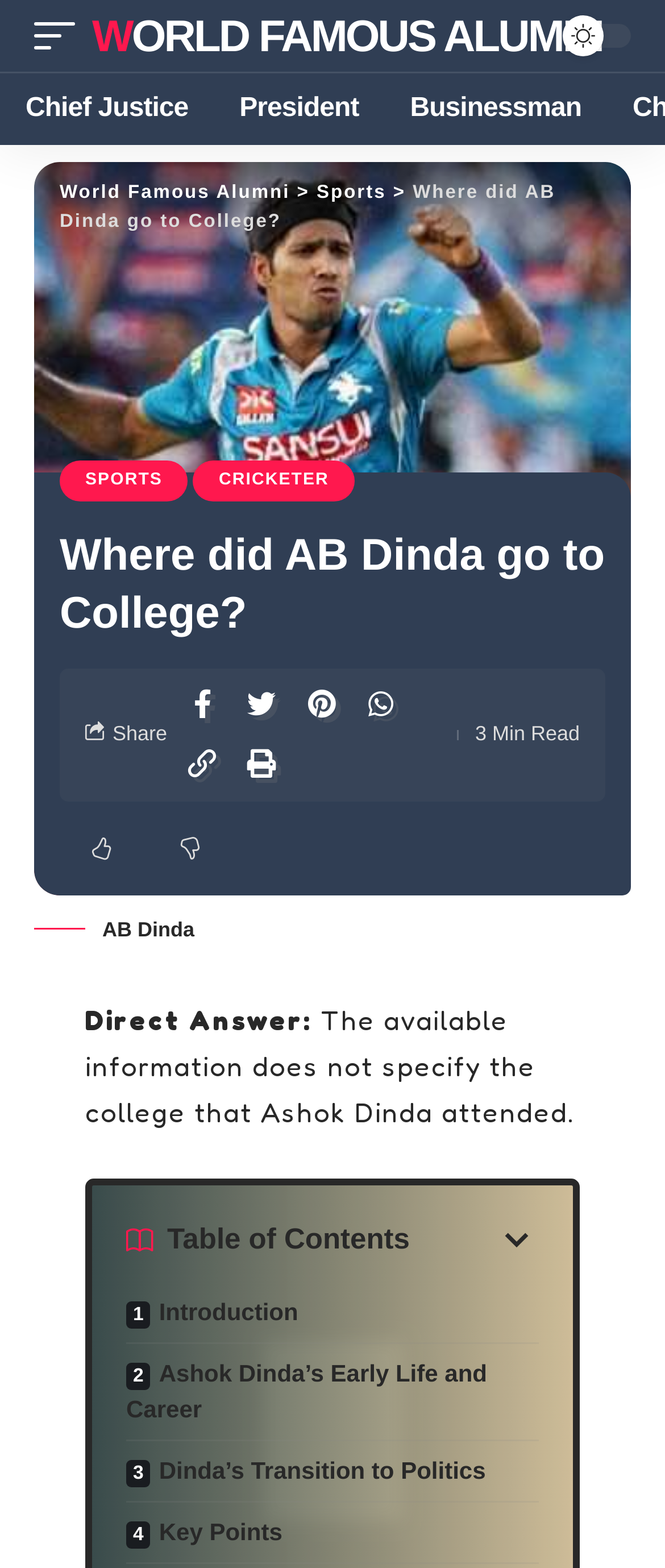Locate the bounding box coordinates of the clickable part needed for the task: "View the image of Ab Dinda".

[0.051, 0.103, 0.949, 0.571]